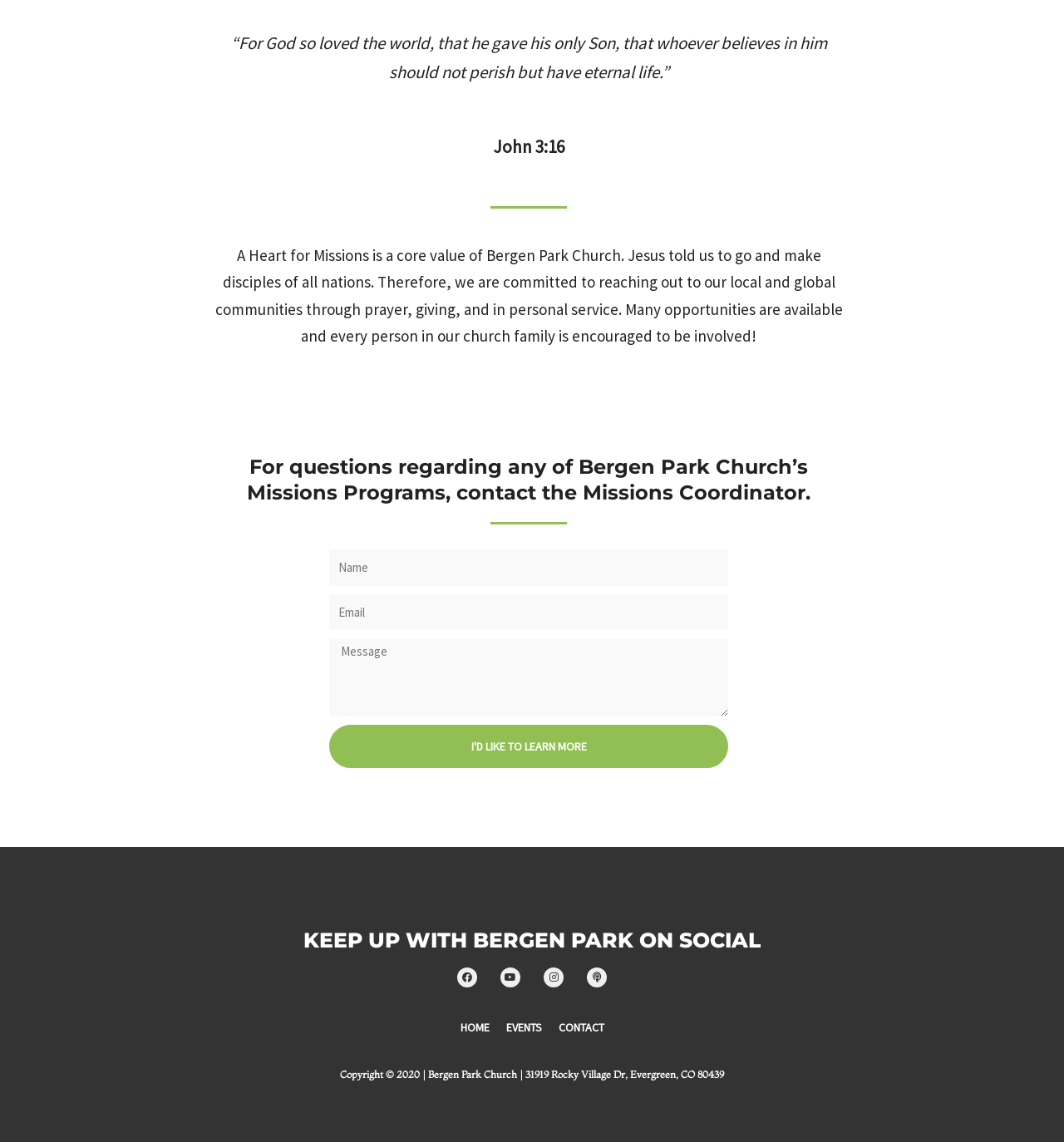Identify the bounding box coordinates for the UI element described by the following text: "Home". Provide the coordinates as four float numbers between 0 and 1, in the format [left, top, right, bottom].

[0.425, 0.887, 0.468, 0.912]